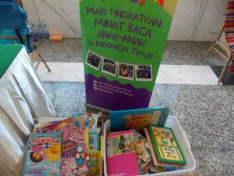What is the contents of the crate? Please answer the question using a single word or phrase based on the image.

Colorful children's books